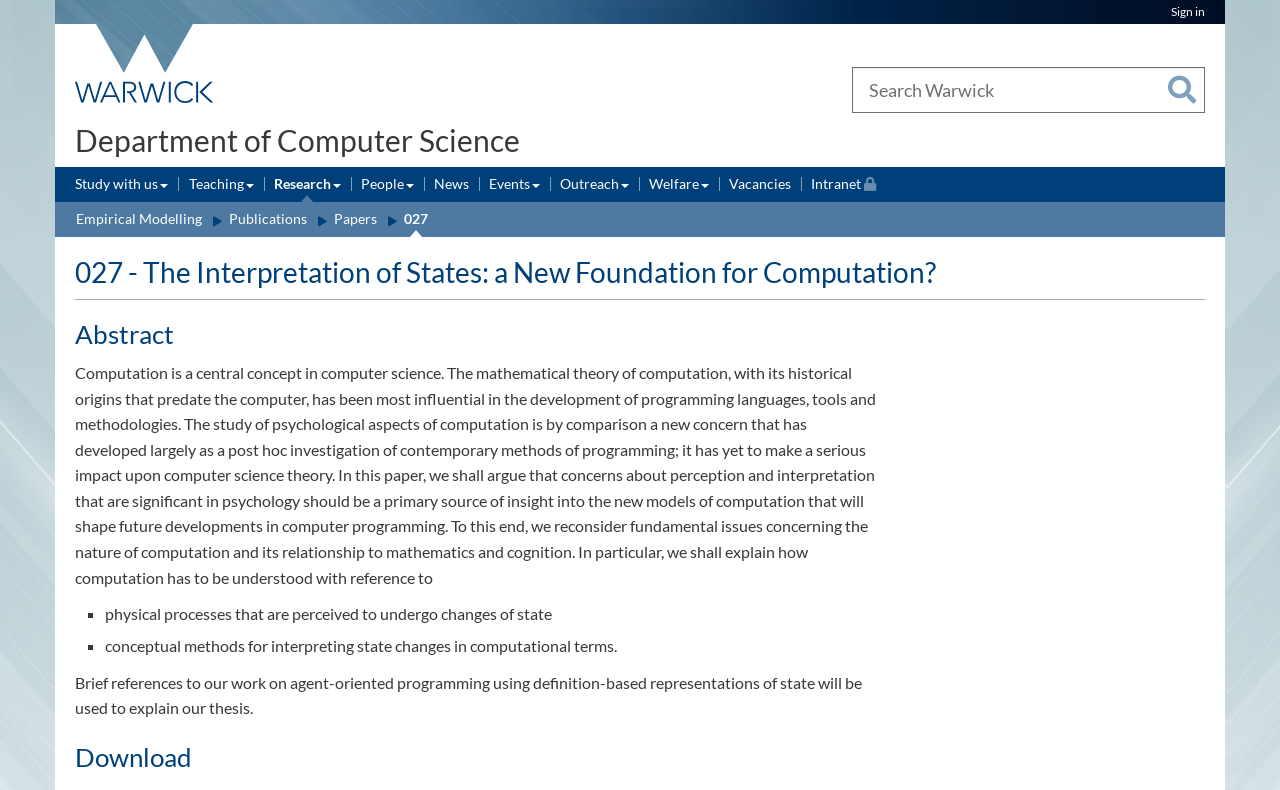What is the purpose of the search box?
Please provide a detailed and thorough answer to the question.

I inferred the purpose of the search box by looking at the placeholder text 'Search Warwick' inside the search box, which suggests that it is used to search for content related to the University of Warwick.